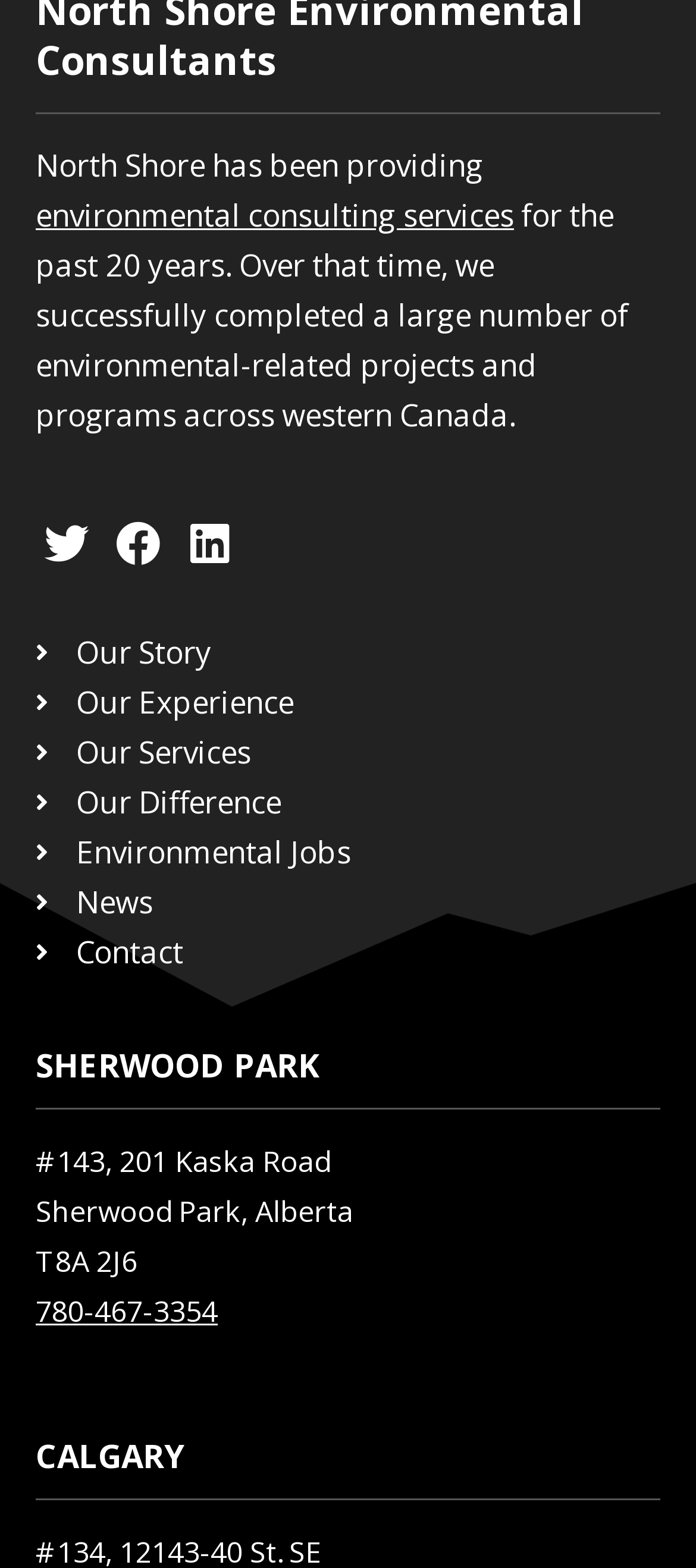Show the bounding box coordinates for the HTML element described as: "environmental consulting services".

[0.051, 0.124, 0.738, 0.15]